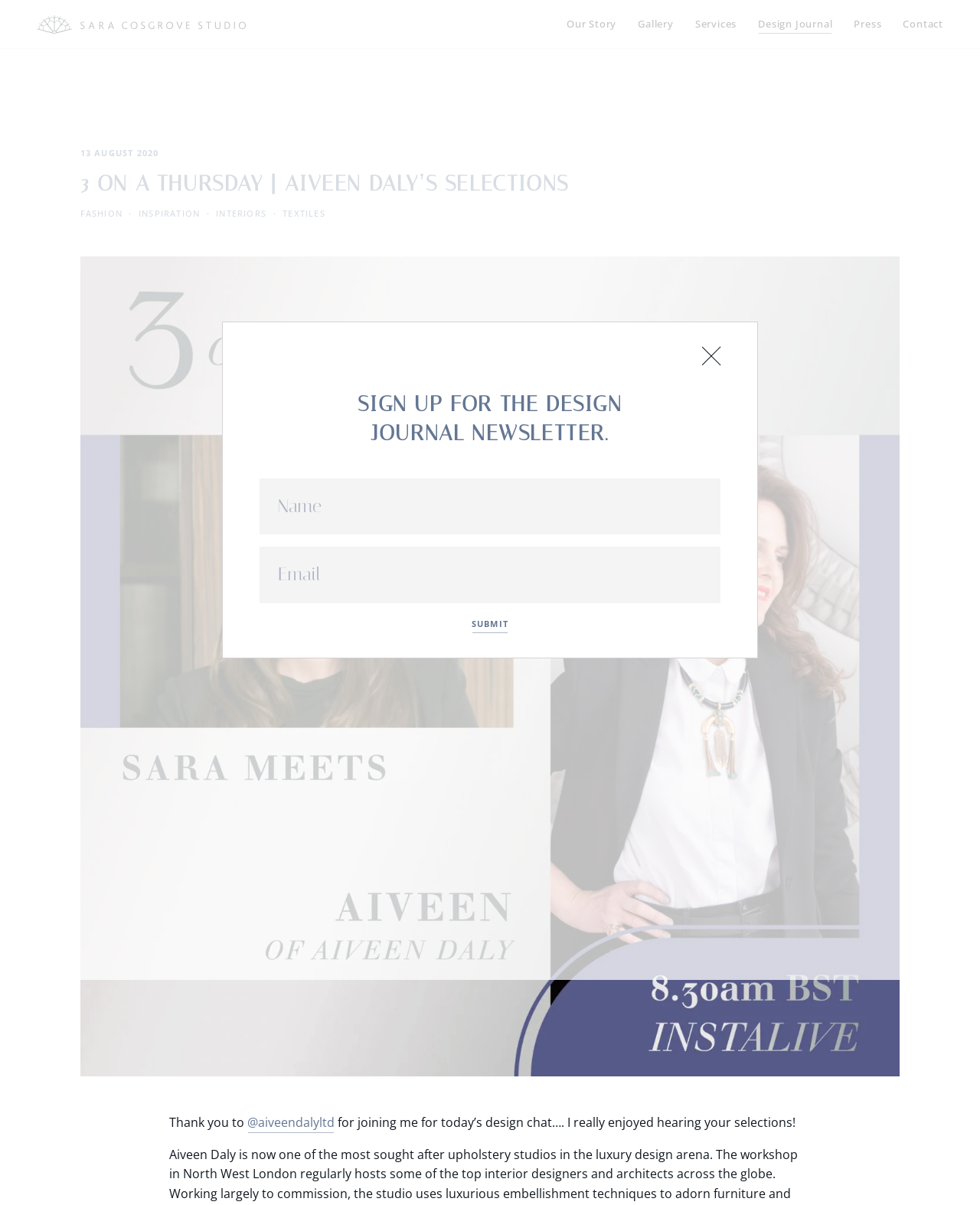Please find the bounding box coordinates for the clickable element needed to perform this instruction: "Fill in the Name field".

[0.265, 0.397, 0.735, 0.444]